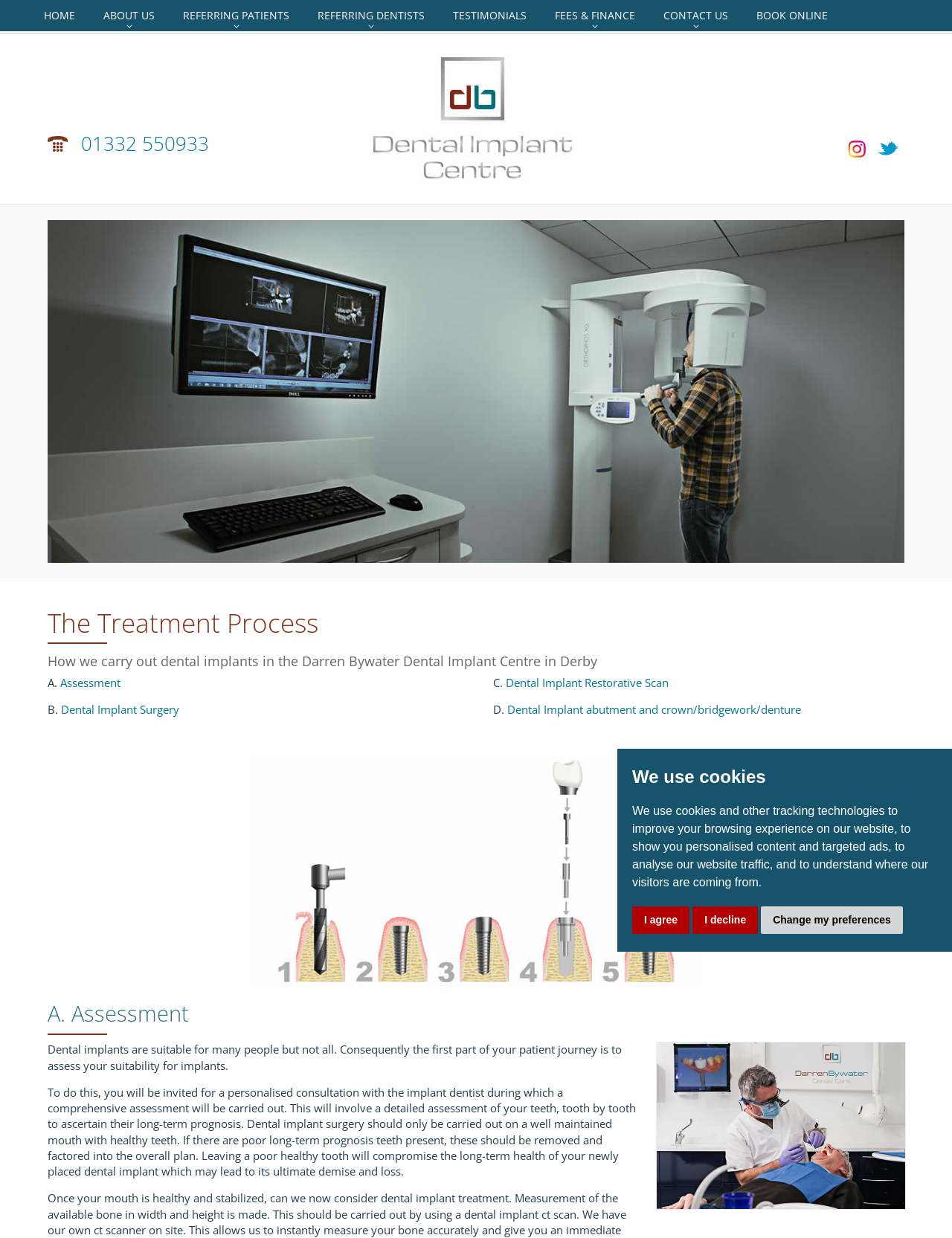Answer with a single word or phrase: 
What is the name of the dental implant centre?

Darren Bywater Dental Implant Centre